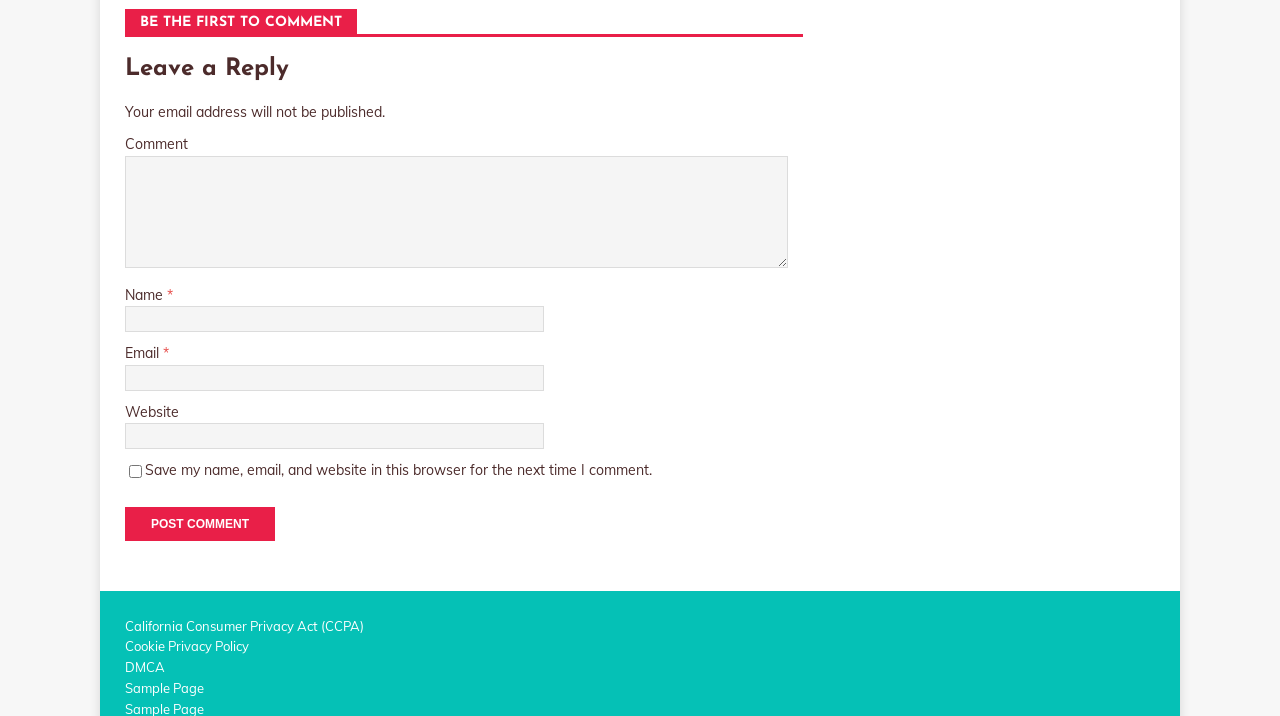Please identify the bounding box coordinates of the element's region that should be clicked to execute the following instruction: "Visit the Sample Page". The bounding box coordinates must be four float numbers between 0 and 1, i.e., [left, top, right, bottom].

[0.098, 0.95, 0.159, 0.972]